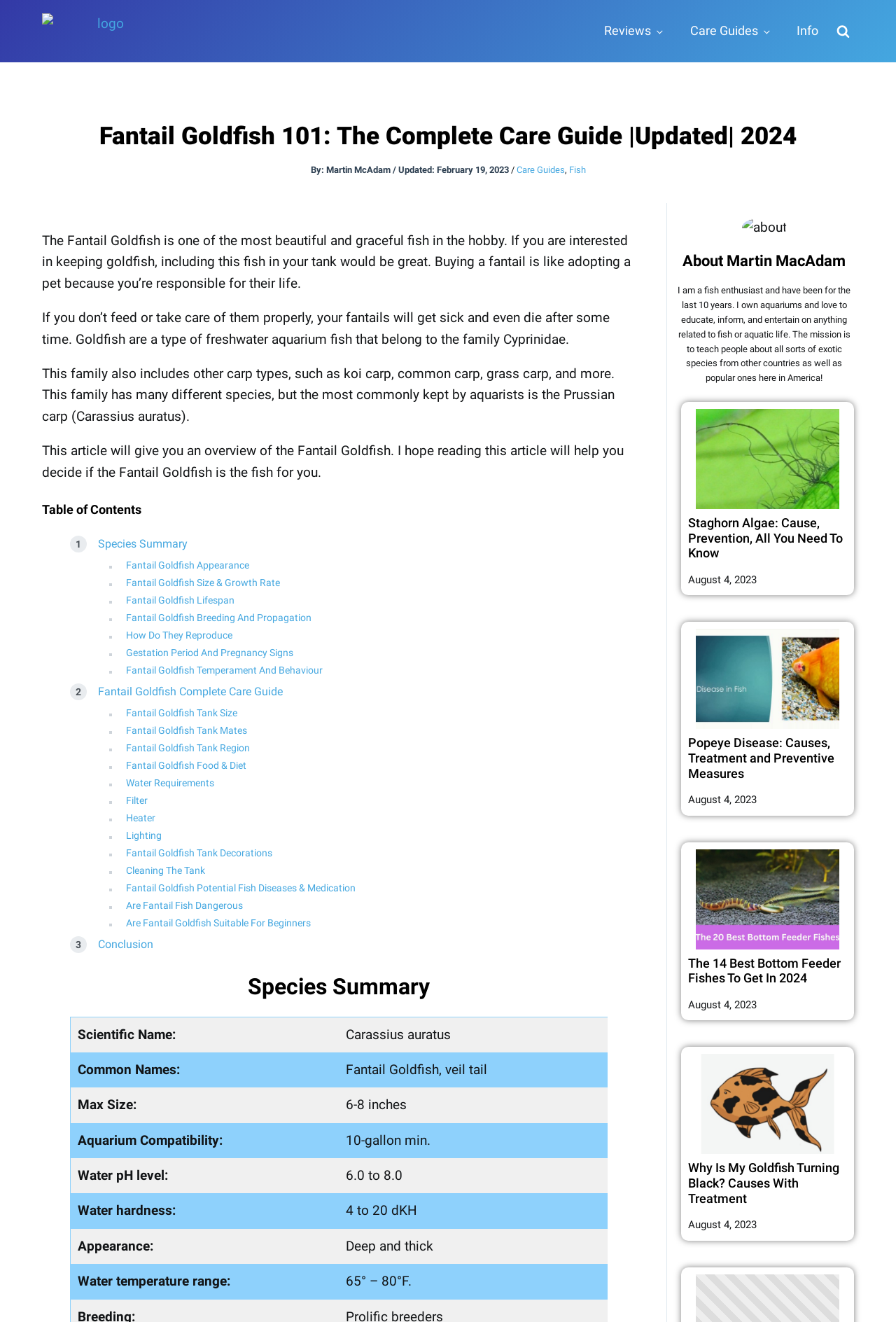What is the primary heading on this webpage?

Fantail Goldfish 101: The Complete Care Guide |Updated| 2024